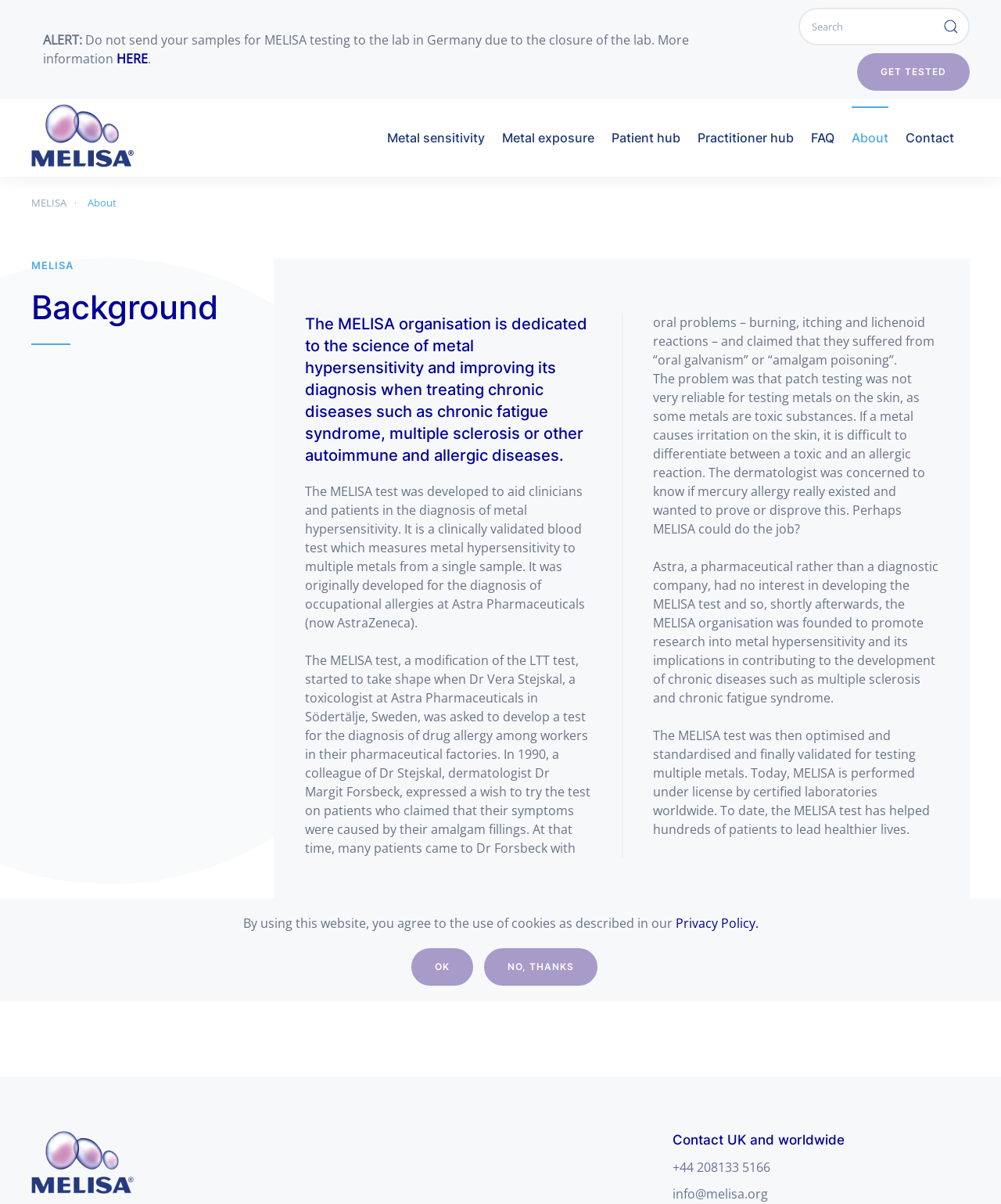Answer the following inquiry with a single word or phrase:
What is the name of the organisation dedicated to the science of metal hypersensitivity?

MELISA organisation